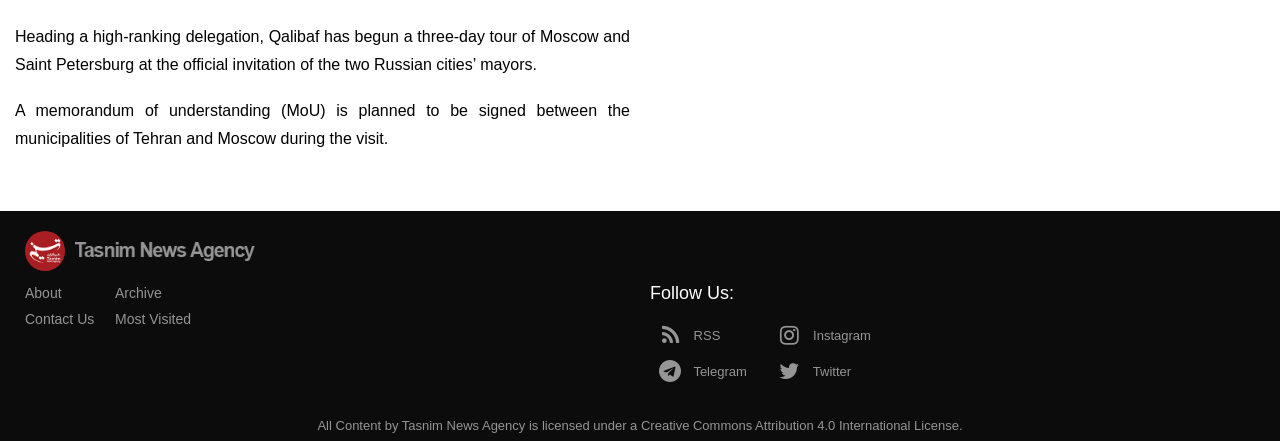Provide the bounding box coordinates of the area you need to click to execute the following instruction: "Visit Twitter".

[0.601, 0.816, 0.665, 0.861]